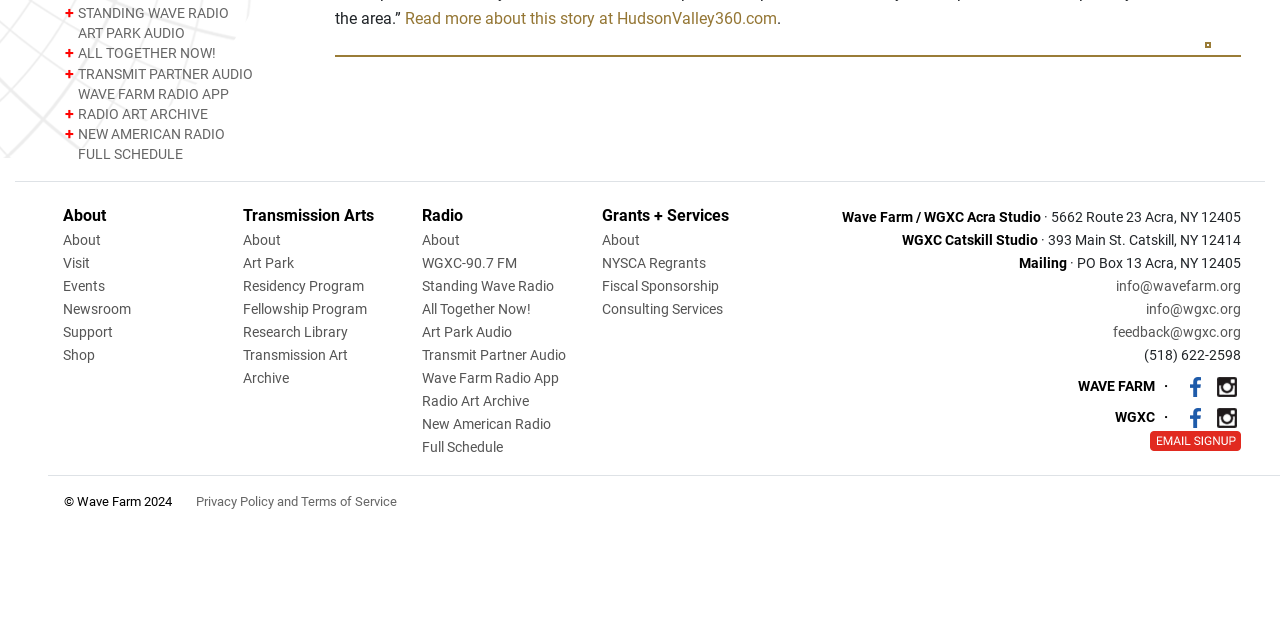Locate the UI element that matches the description NYSCA Regrants in the webpage screenshot. Return the bounding box coordinates in the format (top-left x, top-left y, bottom-right x, bottom-right y), with values ranging from 0 to 1.

[0.47, 0.398, 0.552, 0.425]